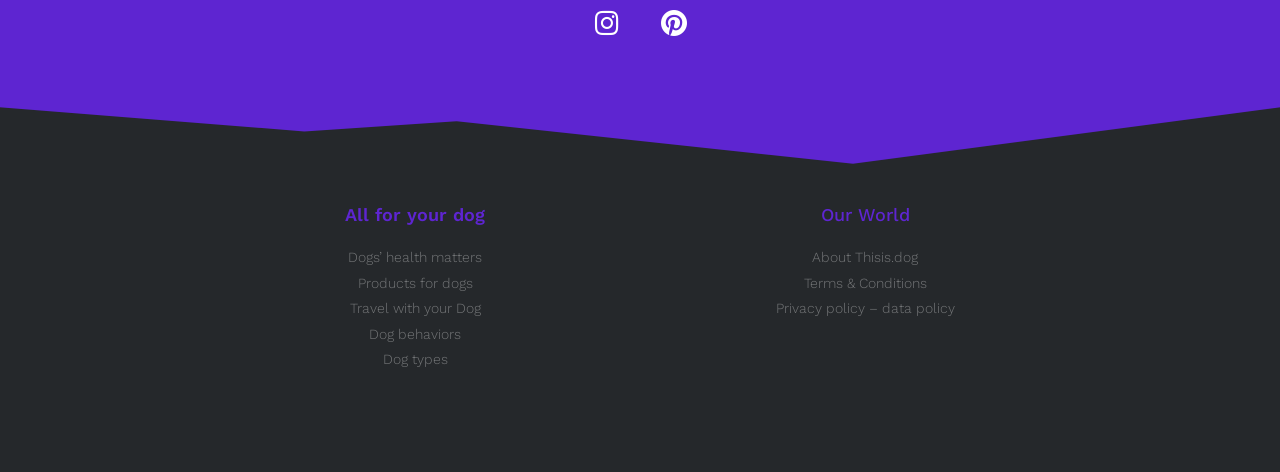Locate the bounding box coordinates of the element that should be clicked to fulfill the instruction: "Learn about dogs' health".

[0.272, 0.528, 0.377, 0.562]